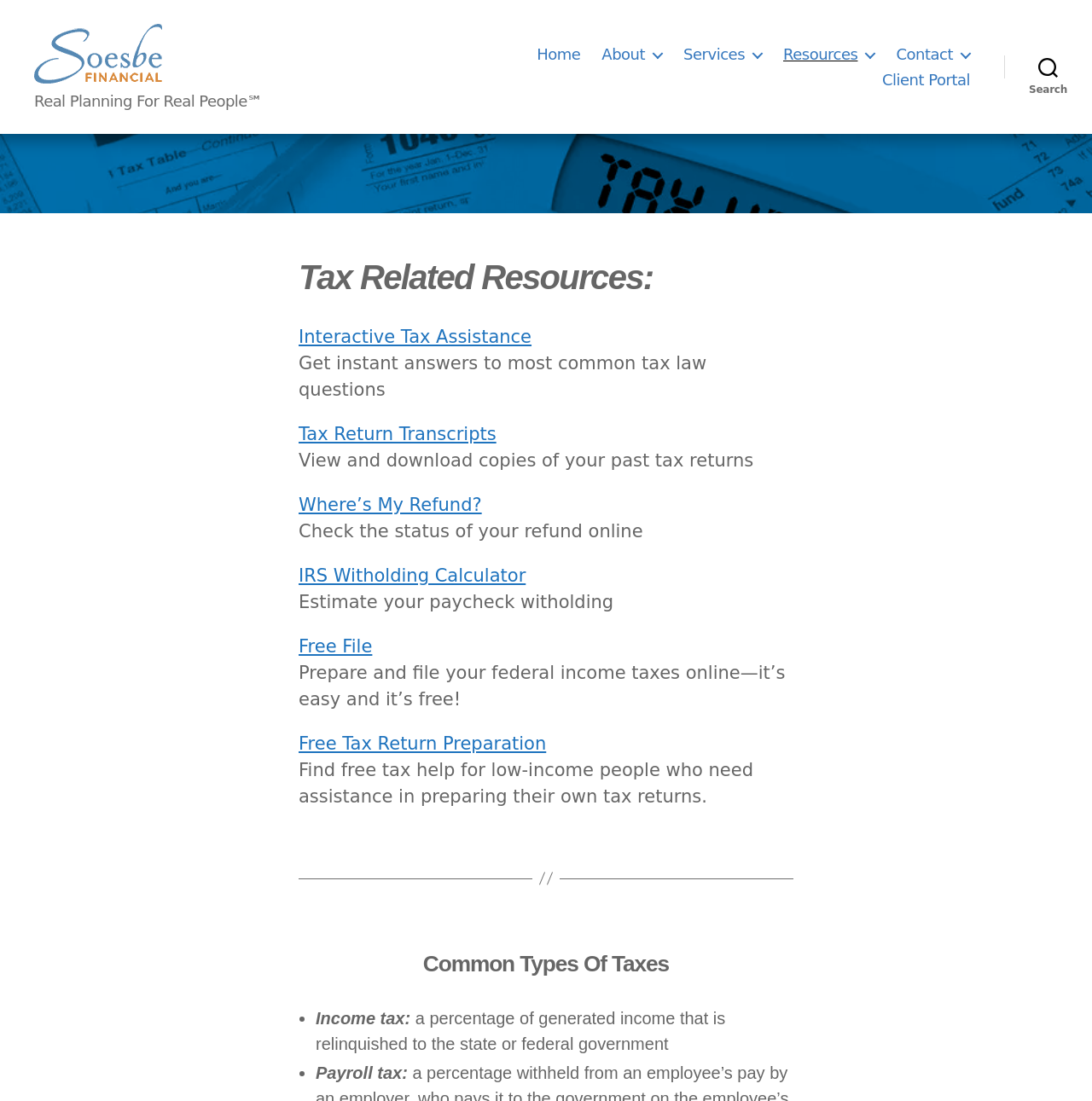Please determine the bounding box coordinates of the element's region to click for the following instruction: "Click Soesbe Financial logo".

[0.031, 0.022, 0.148, 0.076]